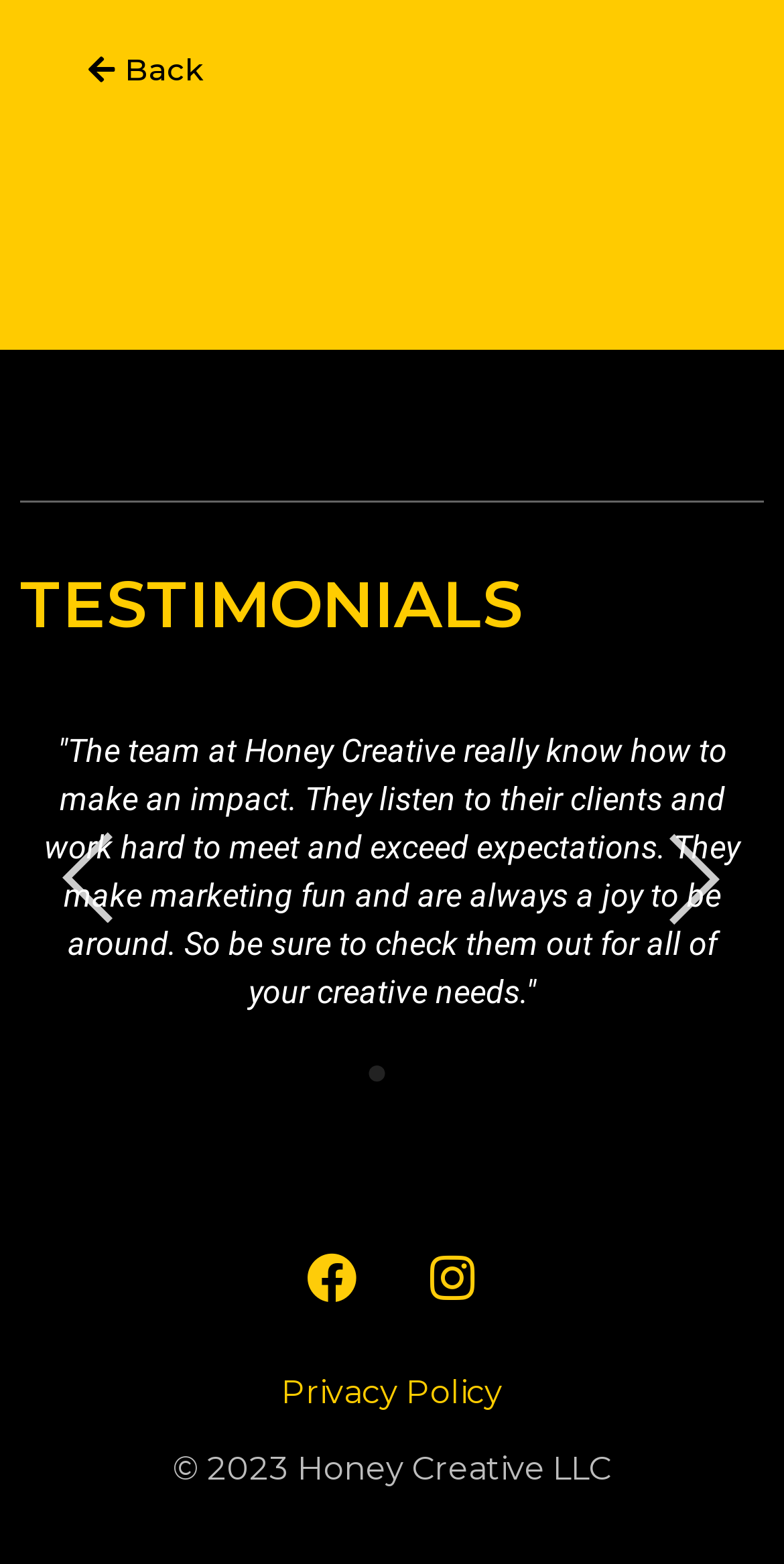Respond to the following question using a concise word or phrase: 
How many images are there on the webpage?

2